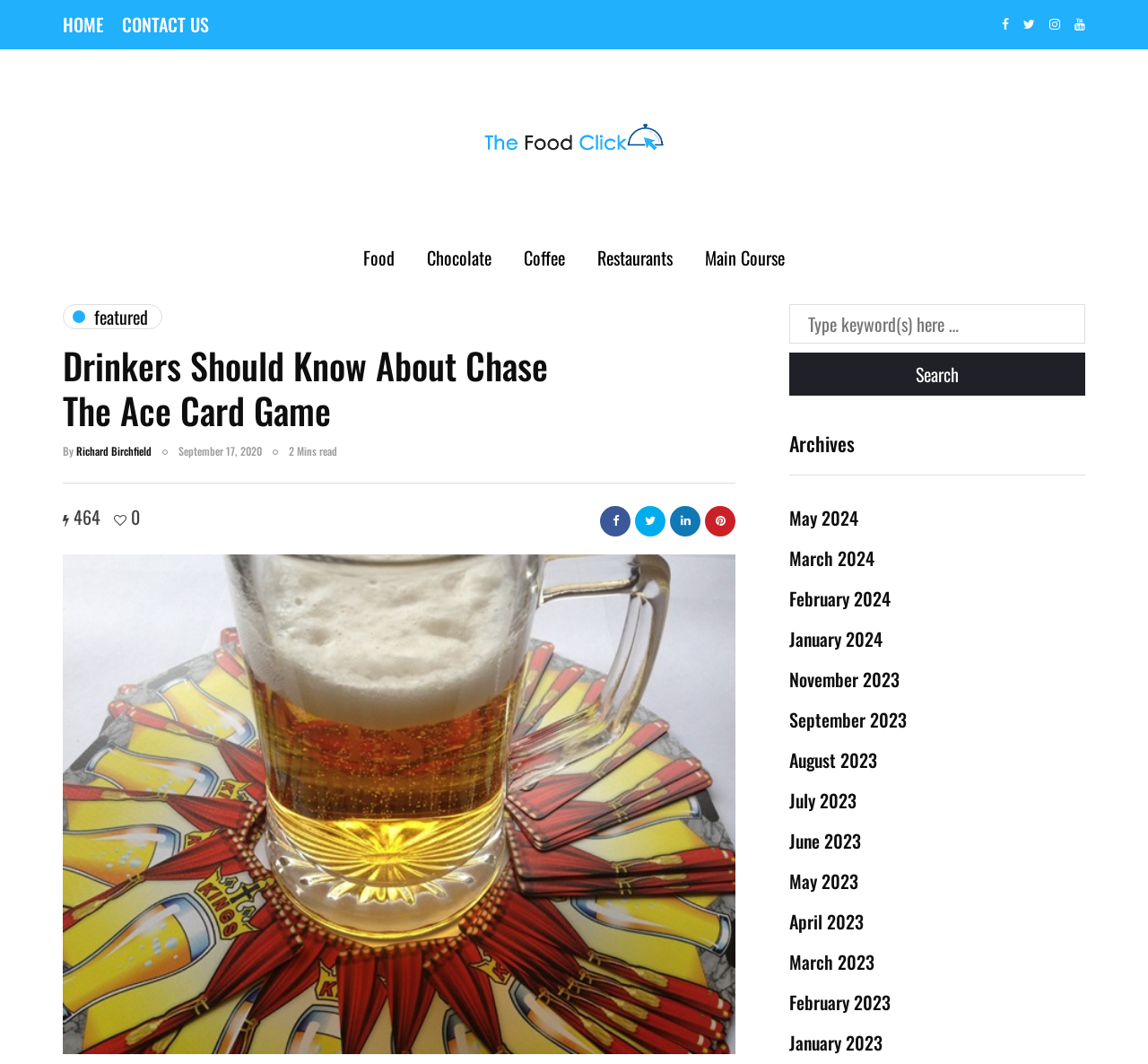What is the date of the article?
Utilize the information in the image to give a detailed answer to the question.

The date of the article can be found by looking at the text next to the time label, which is 'September 17, 2020'. This indicates that the article was published on September 17, 2020.